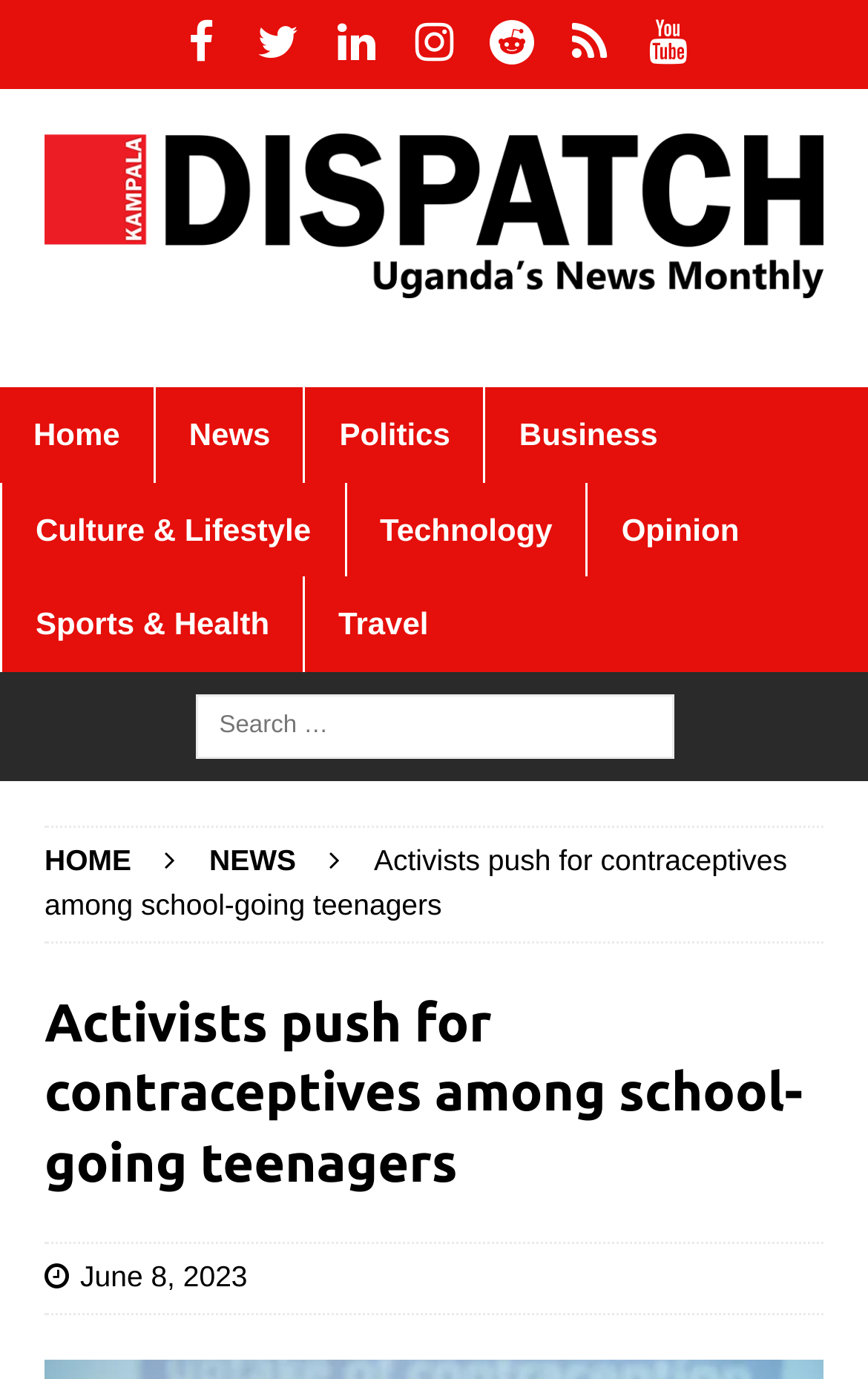Identify the bounding box coordinates for the region to click in order to carry out this instruction: "Read the news". Provide the coordinates using four float numbers between 0 and 1, formatted as [left, top, right, bottom].

[0.177, 0.281, 0.35, 0.35]